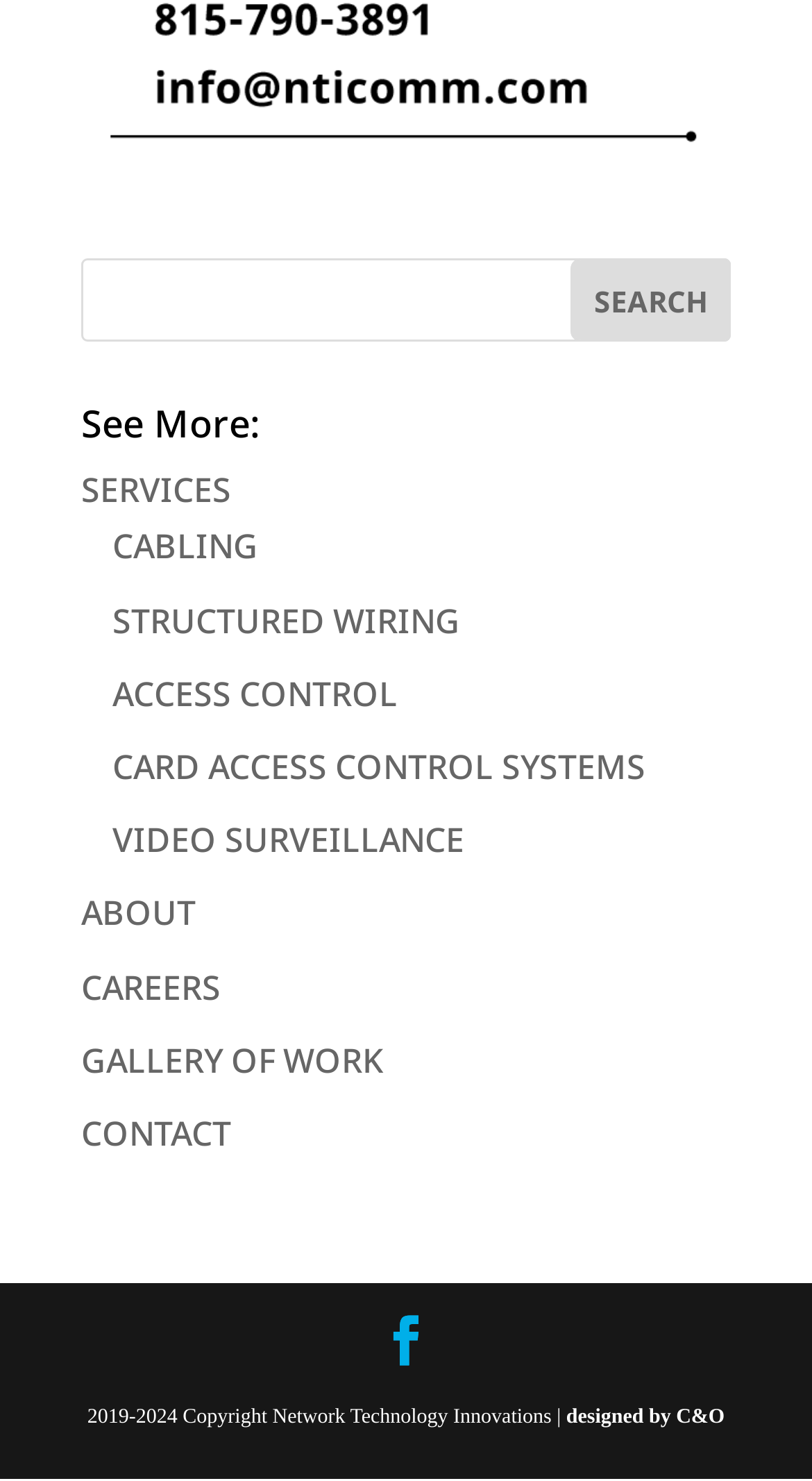Please find the bounding box coordinates for the clickable element needed to perform this instruction: "Click on SERVICES".

[0.1, 0.315, 0.285, 0.346]